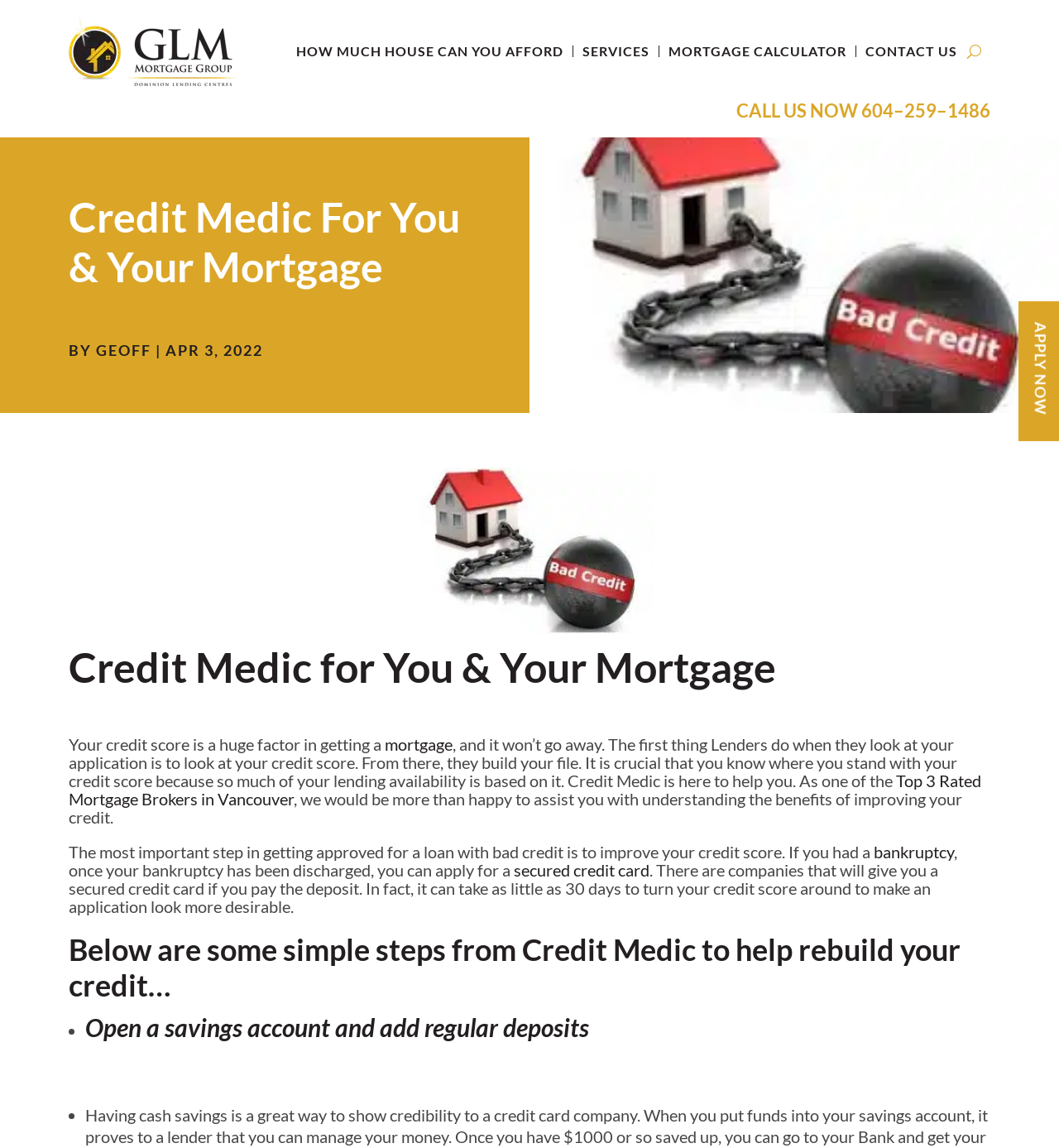Please specify the bounding box coordinates of the clickable section necessary to execute the following command: "Learn more about Peacemaker".

None